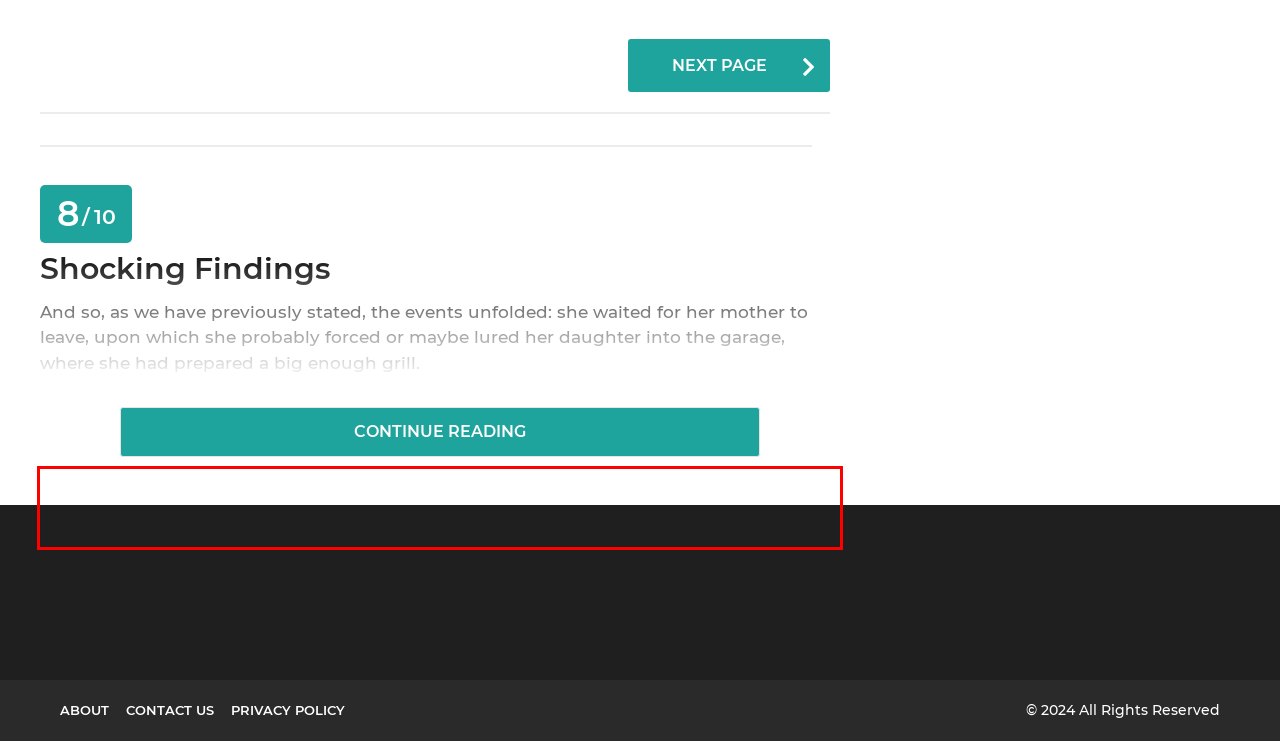Using the provided screenshot, read and generate the text content within the red-bordered area.

It was there that the police found one of the most disgusting sights ever imaginable: the young girl, almost entirely charred to the point of being practically unrecognizable. The mother stood there as they watched in disbelief and didn’t attempt to flee.